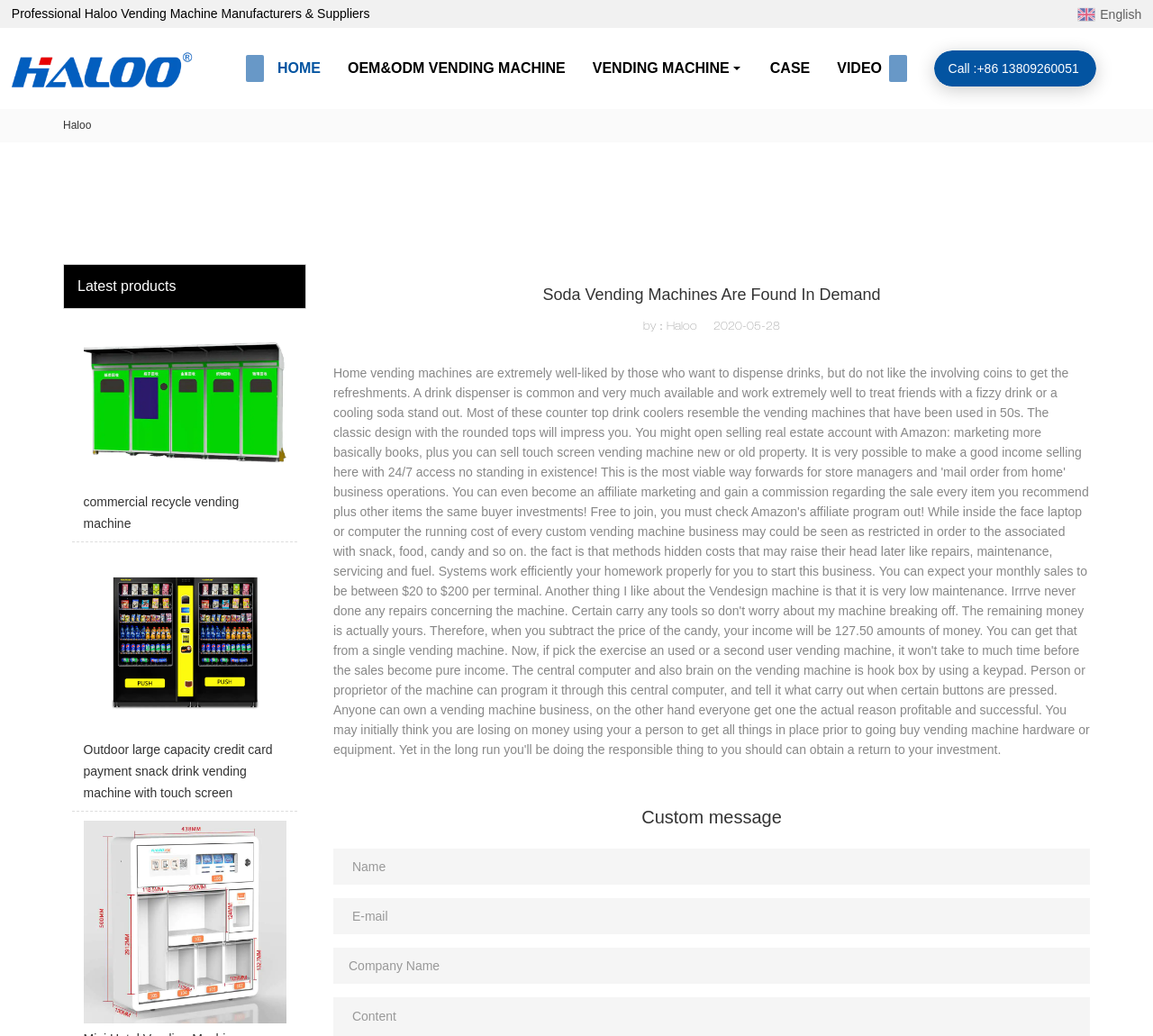Create a detailed summary of the webpage's content and design.

This webpage is about Haloo Automation Equipment Co., Ltd, a company that manufactures and supplies vending machines. At the top left corner, there is a logo of the company, accompanied by a link to the homepage. Next to the logo, there is a menu bar with links to different sections of the website, including HOME, OEM&ODM VENDING MACHINE, VENDING MACHINE, CASE, VIDEO, ABOUT US, and NEWS.

Below the menu bar, there is a section showcasing the latest products, with two links to specific vending machine models, each accompanied by an image. The images are positioned to the right of the links.

Further down, there is a news article titled "Soda Vending Machines Are Found In Demand", with the author credited as Haloo. The article is dated 2020-05-28.

On the right side of the page, there is a contact form with three text boxes for users to input their name, email, and company name. Above the form, there is a custom message.

At the top right corner, there is a language selection option with the text "English". There is also a phone number and a call-to-action to contact the company.

Throughout the page, there are several static text elements, including a loading message at the top, and some whitespace characters.